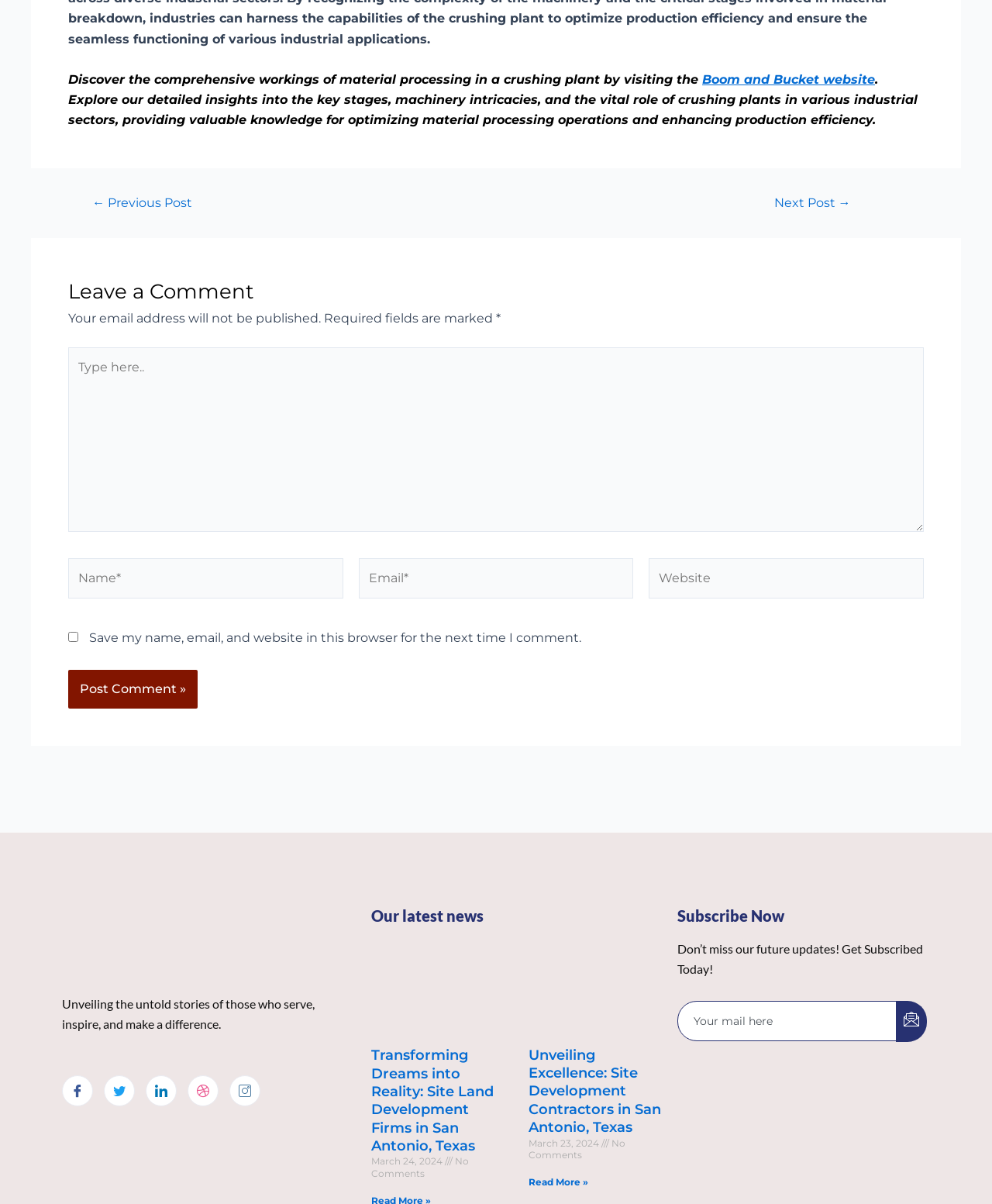What is the label of the first text box in the comment form?
Refer to the screenshot and respond with a concise word or phrase.

Type here..